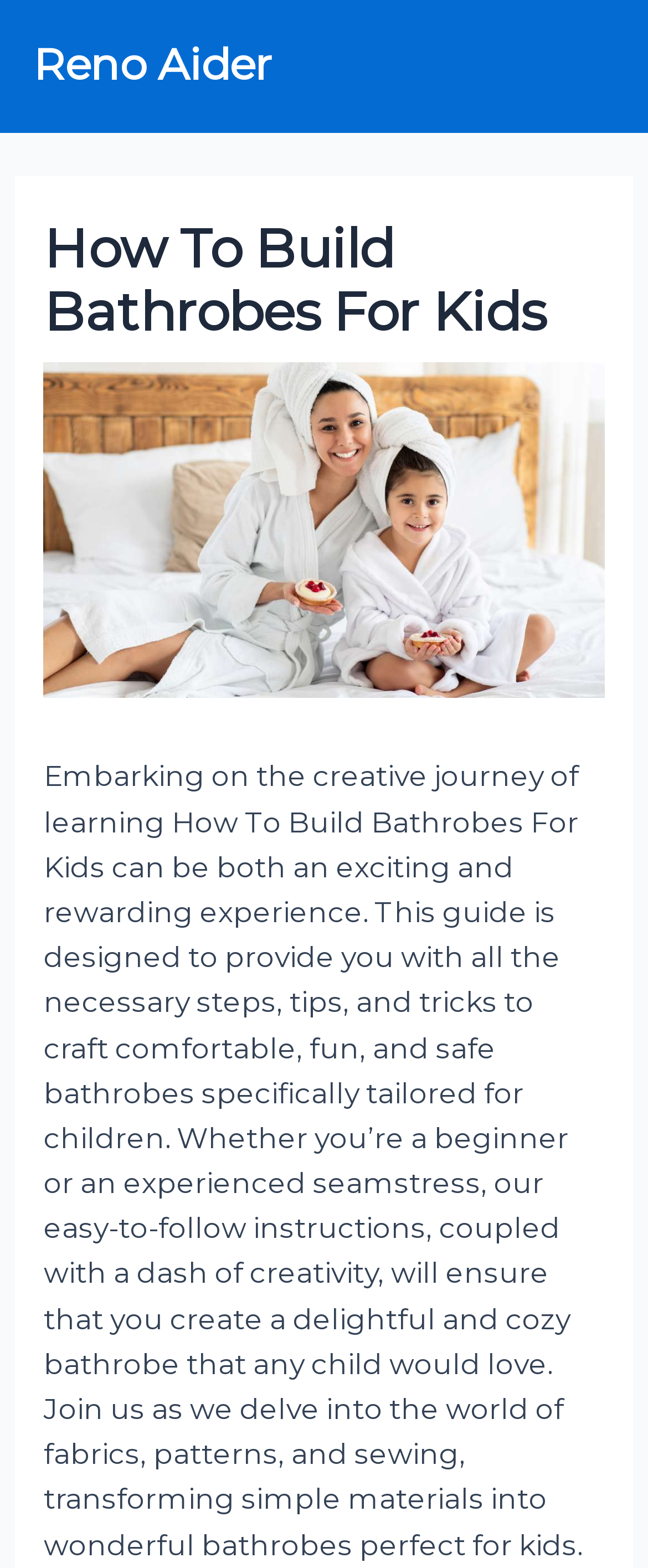Please answer the following question as detailed as possible based on the image: 
What is the format of the guide?

The webpage mentions that the guide is designed to provide users with 'all the necessary steps, tips, and tricks' to build bathrobes for kids, which suggests that the guide is presented in a step-by-step format.